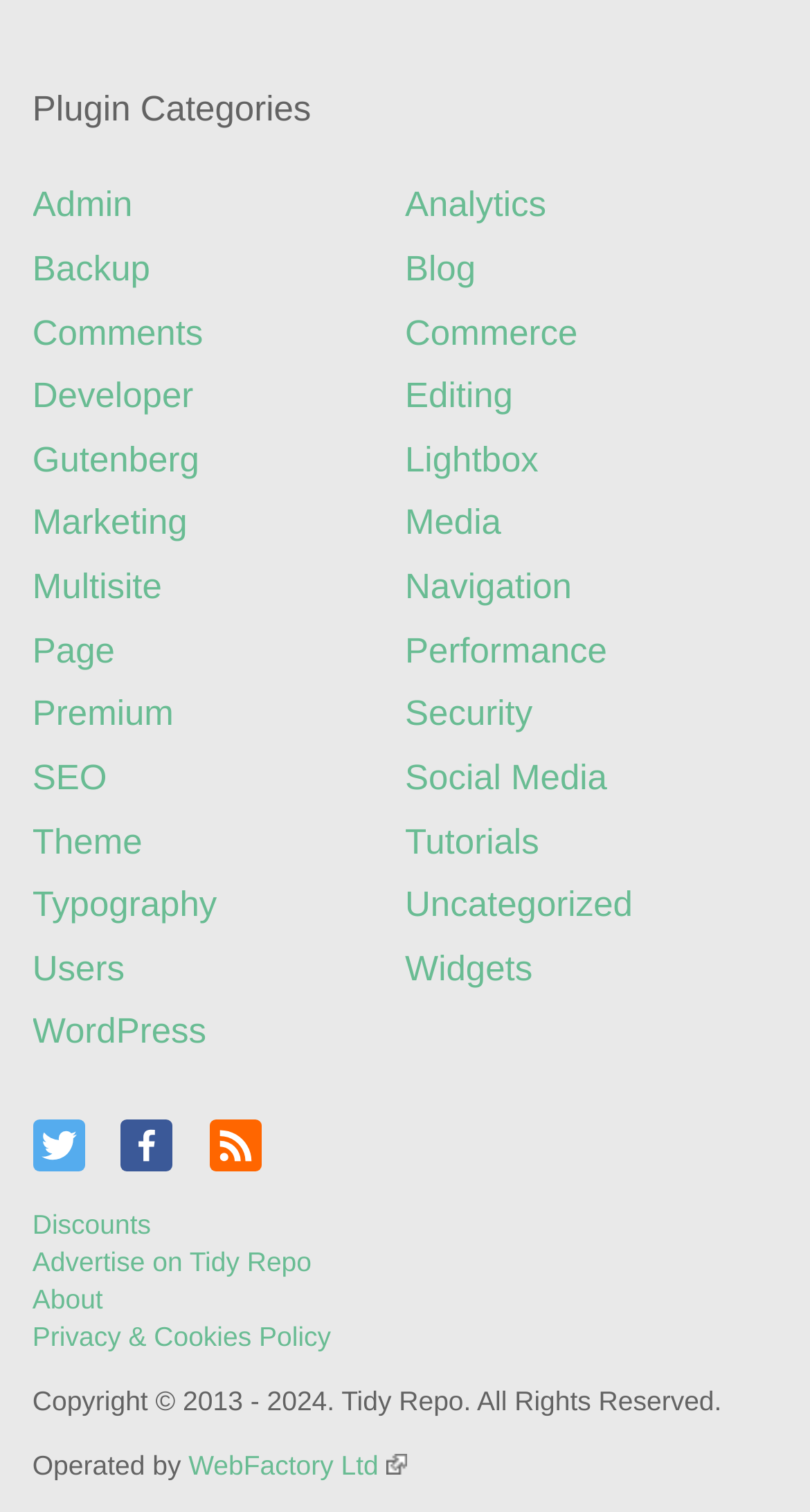How many social media links are present?
Using the details from the image, give an elaborate explanation to answer the question.

There are three social media links present on the webpage, which are Twitter, Facebook, and RSS, each with its own SVG icon.